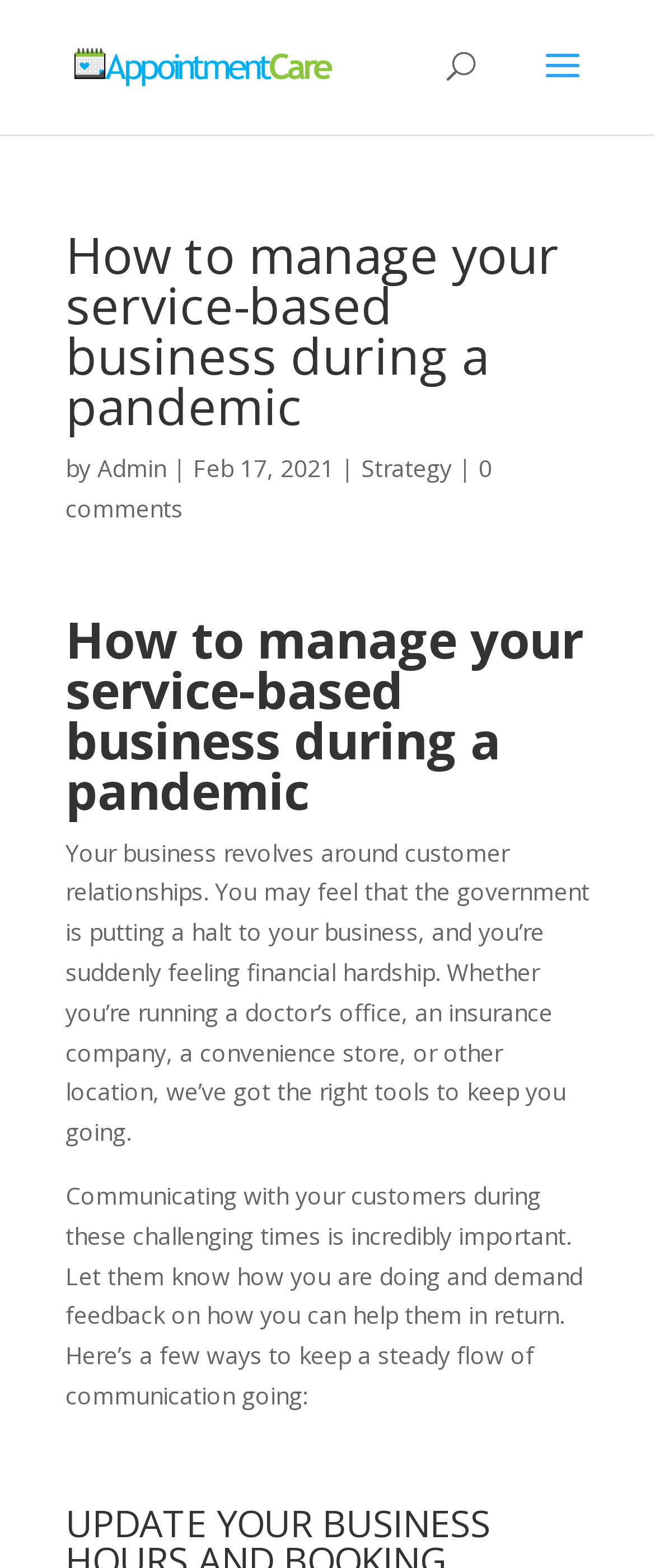How many headings are on the webpage?
Using the image, elaborate on the answer with as much detail as possible.

The webpage contains two headings with the same text: 'How to manage your service-based business during a pandemic'. These headings are located at the top and middle sections of the webpage, and are used to break up the content and provide a clear structure to the article.